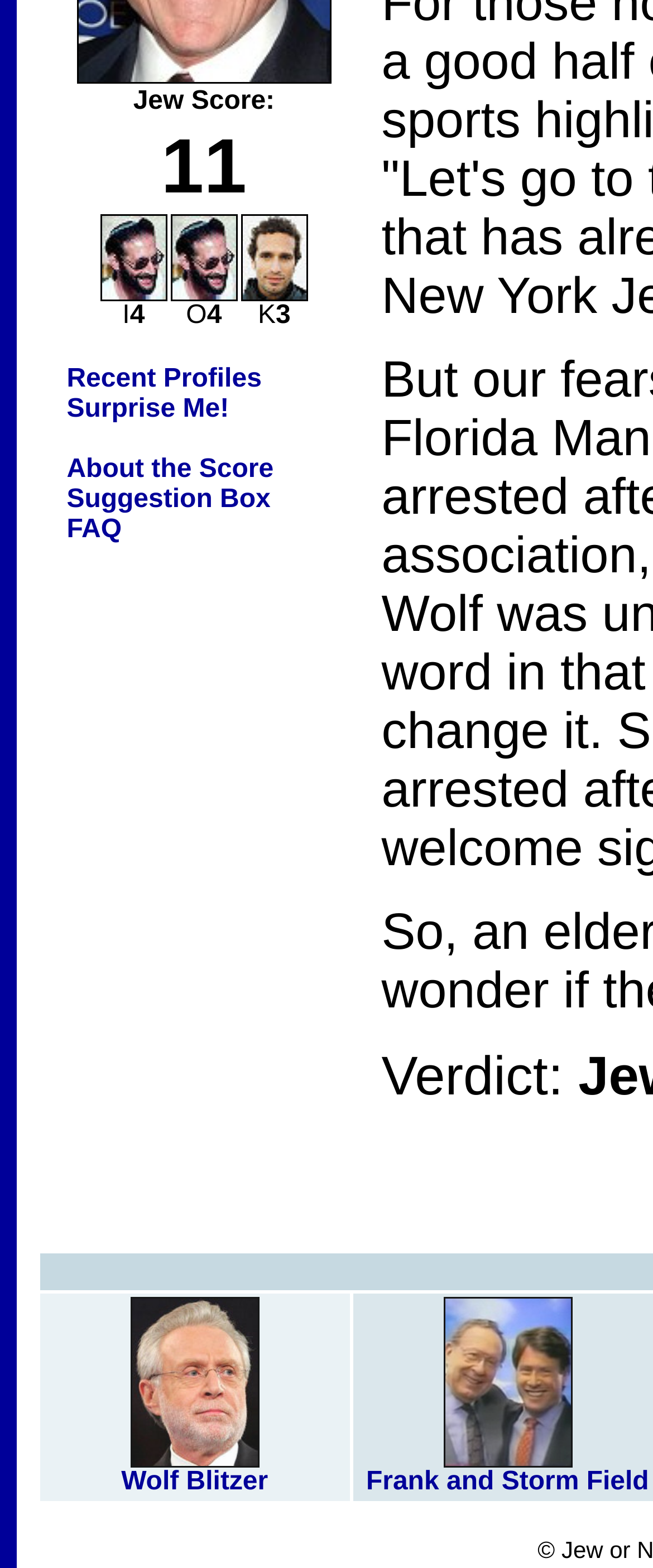Locate the bounding box of the UI element described in the following text: "About the Score".

[0.102, 0.29, 0.419, 0.308]